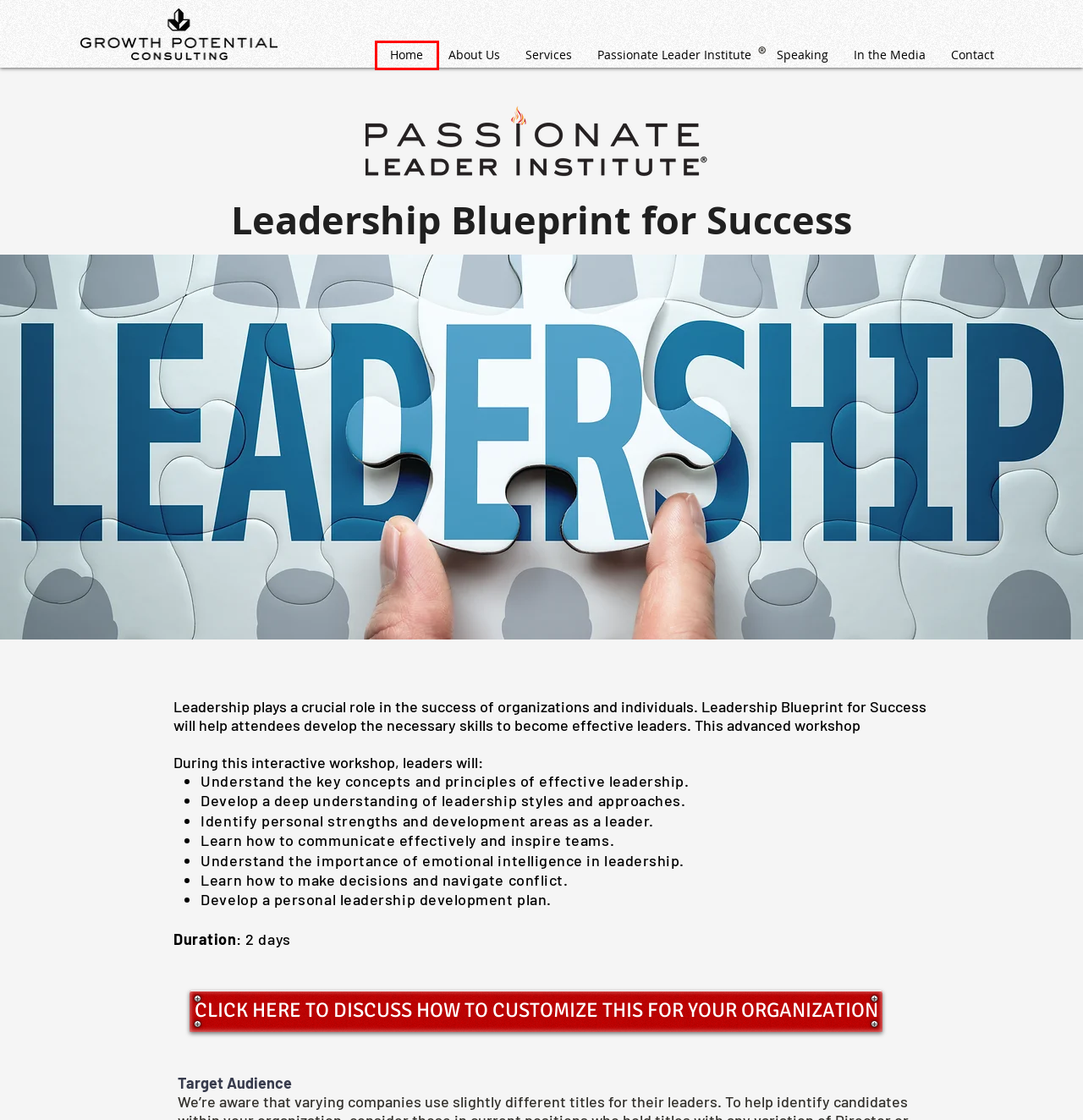Assess the screenshot of a webpage with a red bounding box and determine which webpage description most accurately matches the new page after clicking the element within the red box. Here are the options:
A. Terms and Conditions | Growth Potential Consulting | United States
B. Passionate Leader Institute | Growth Potential Consulting | New Jersey
C. About Growth Potential Consulting
D. Privacy Policy | Growth Potential Consulting | United States
E. Services | Growth Potential Consulting | New Jersey
F. Contact | Growth Potential Consulting | United States
G. Growth Potential Consulting Home | Leadership Development | United States
H. Speaking | Growth Potential Consulting | United States

G